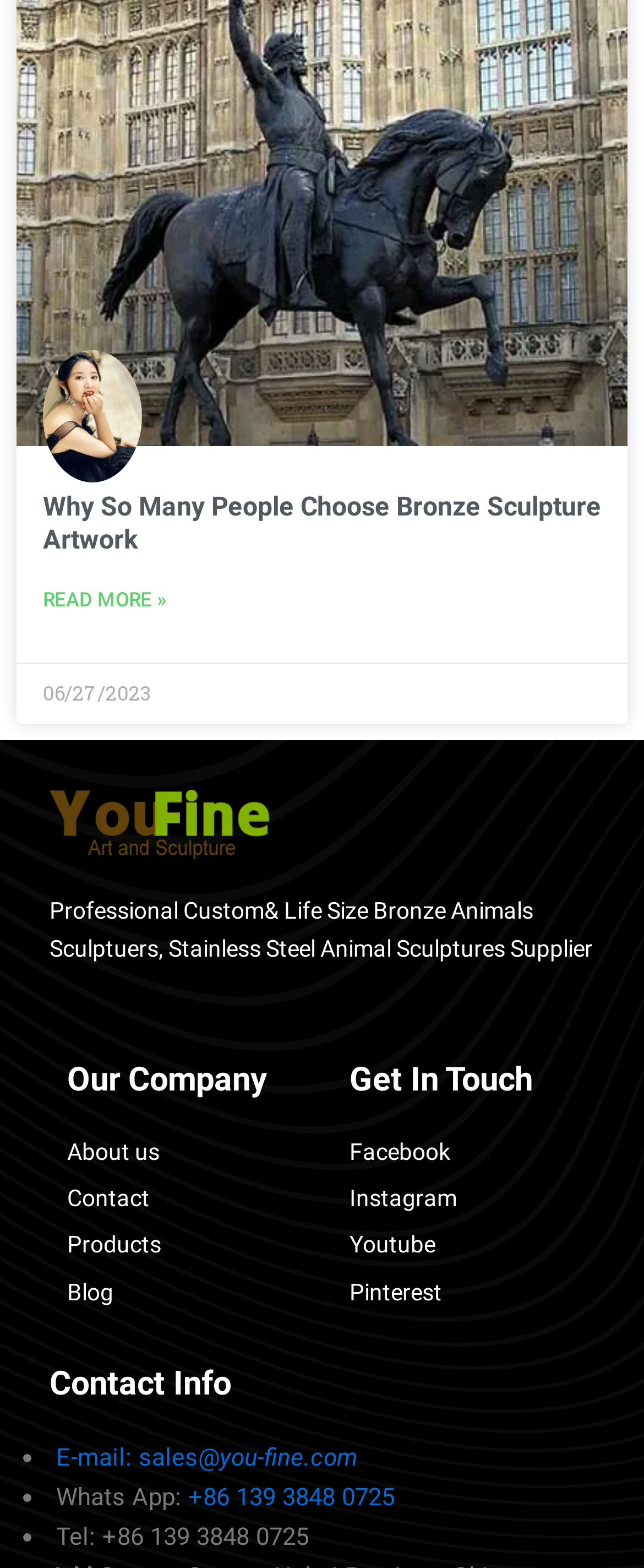Identify and provide the bounding box coordinates of the UI element described: "+86 139 3848 0725". The coordinates should be formatted as [left, top, right, bottom], with each number being a float between 0 and 1.

[0.292, 0.945, 0.613, 0.964]